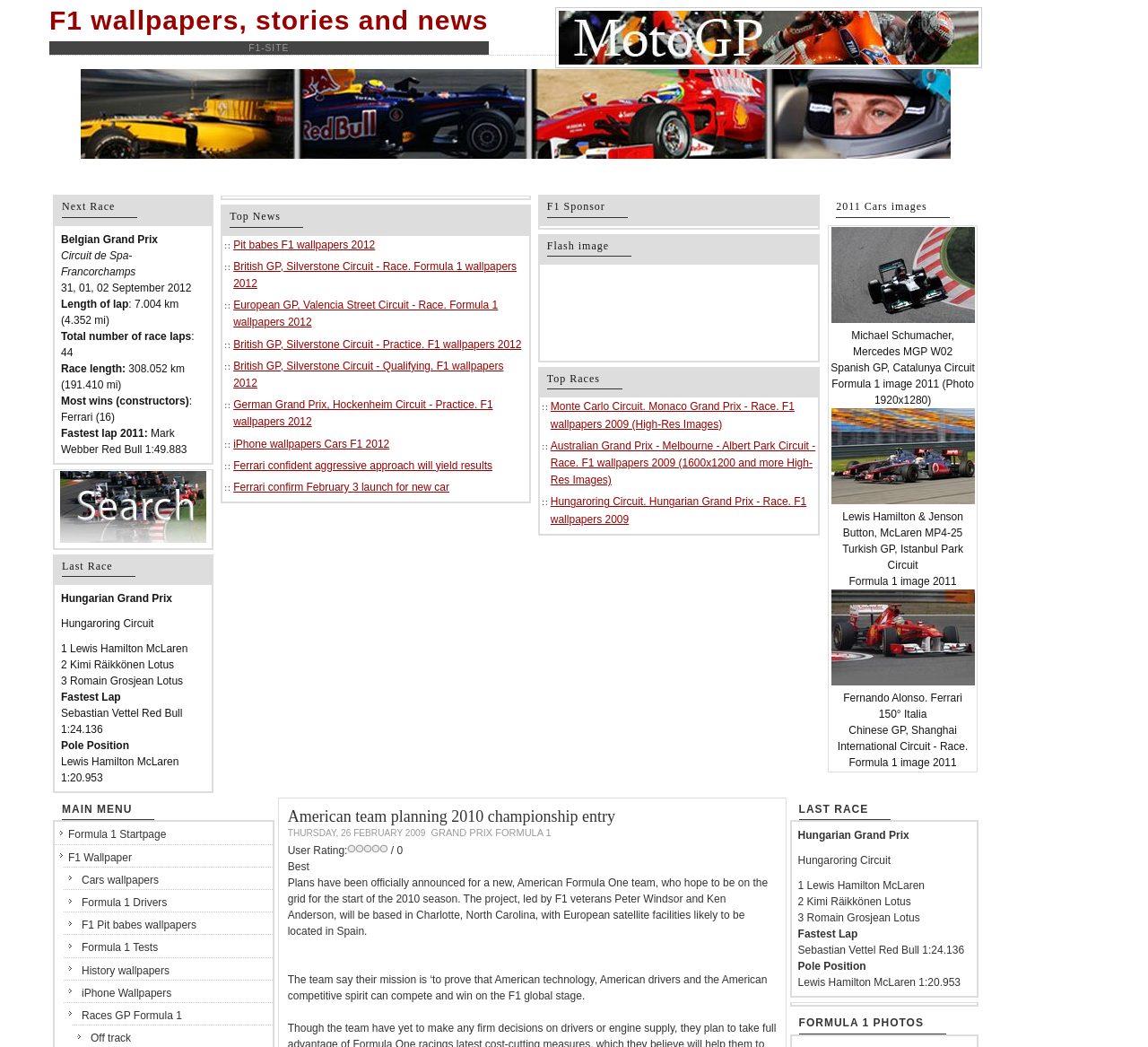Determine the bounding box coordinates of the clickable region to execute the instruction: "Check the 'Hungarian Grand Prix' results". The coordinates should be four float numbers between 0 and 1, denoted as [left, top, right, bottom].

[0.691, 0.786, 0.844, 0.951]